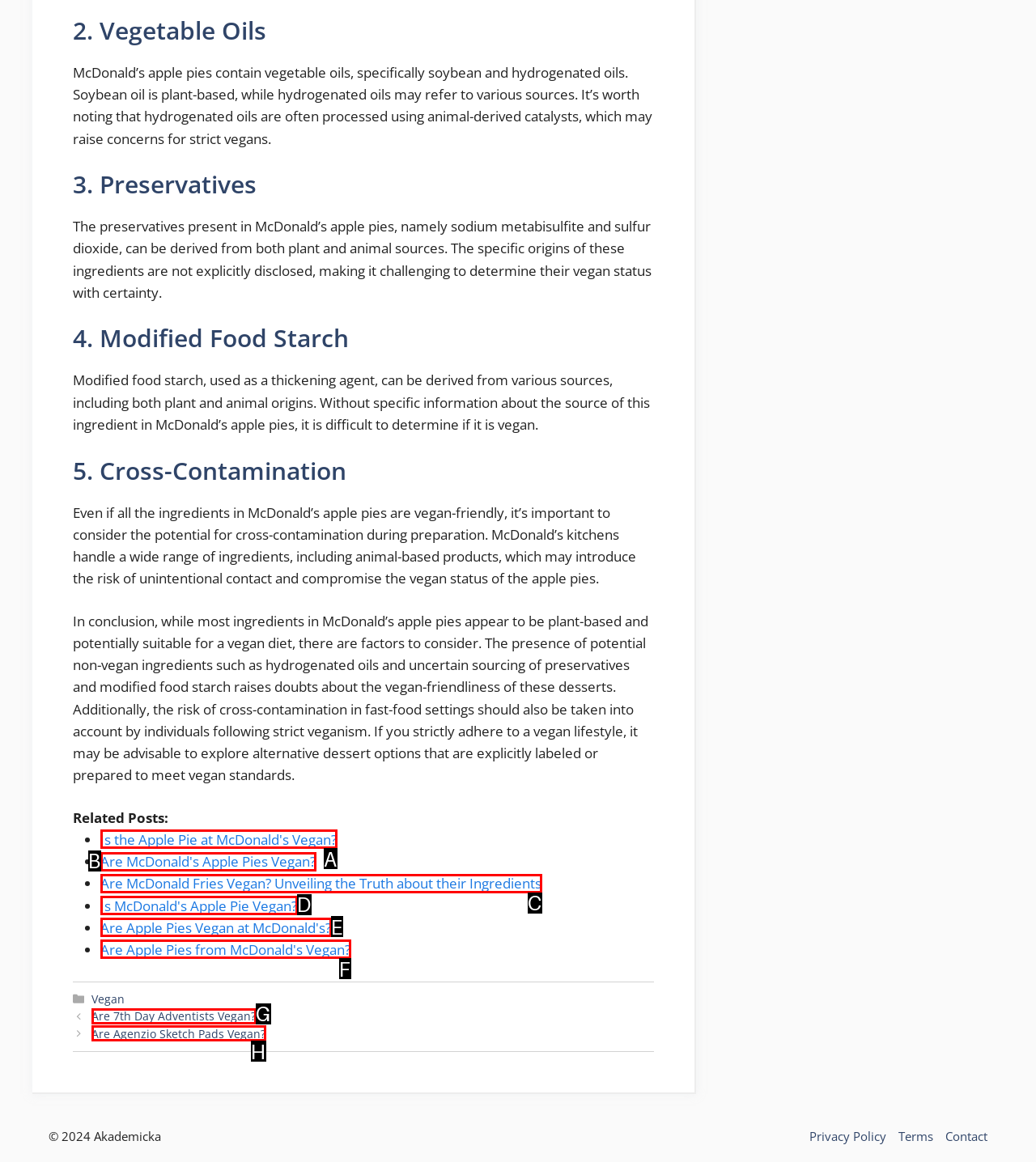What letter corresponds to the UI element described here: "Shortcut for SAP systems"
Reply with the letter from the options provided.

None